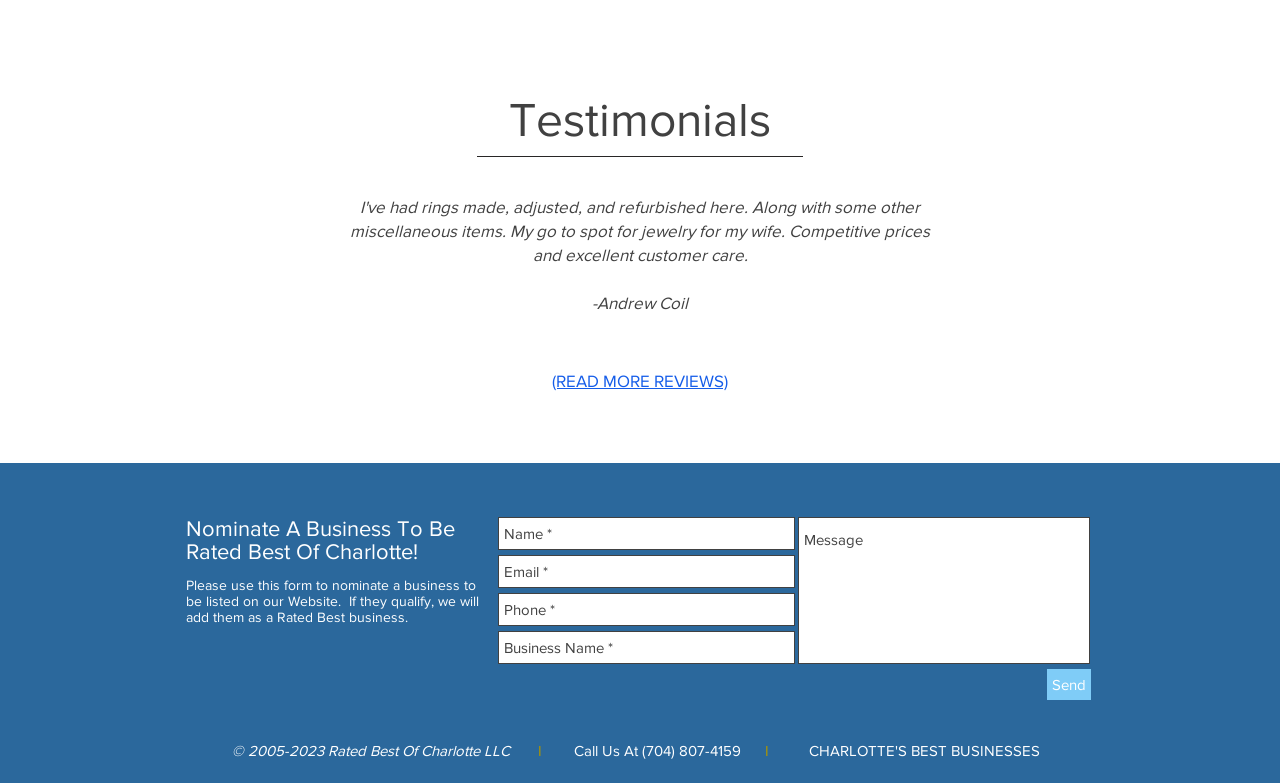What is the title of the slideshow section?
Based on the visual content, answer with a single word or a brief phrase.

Testimonials